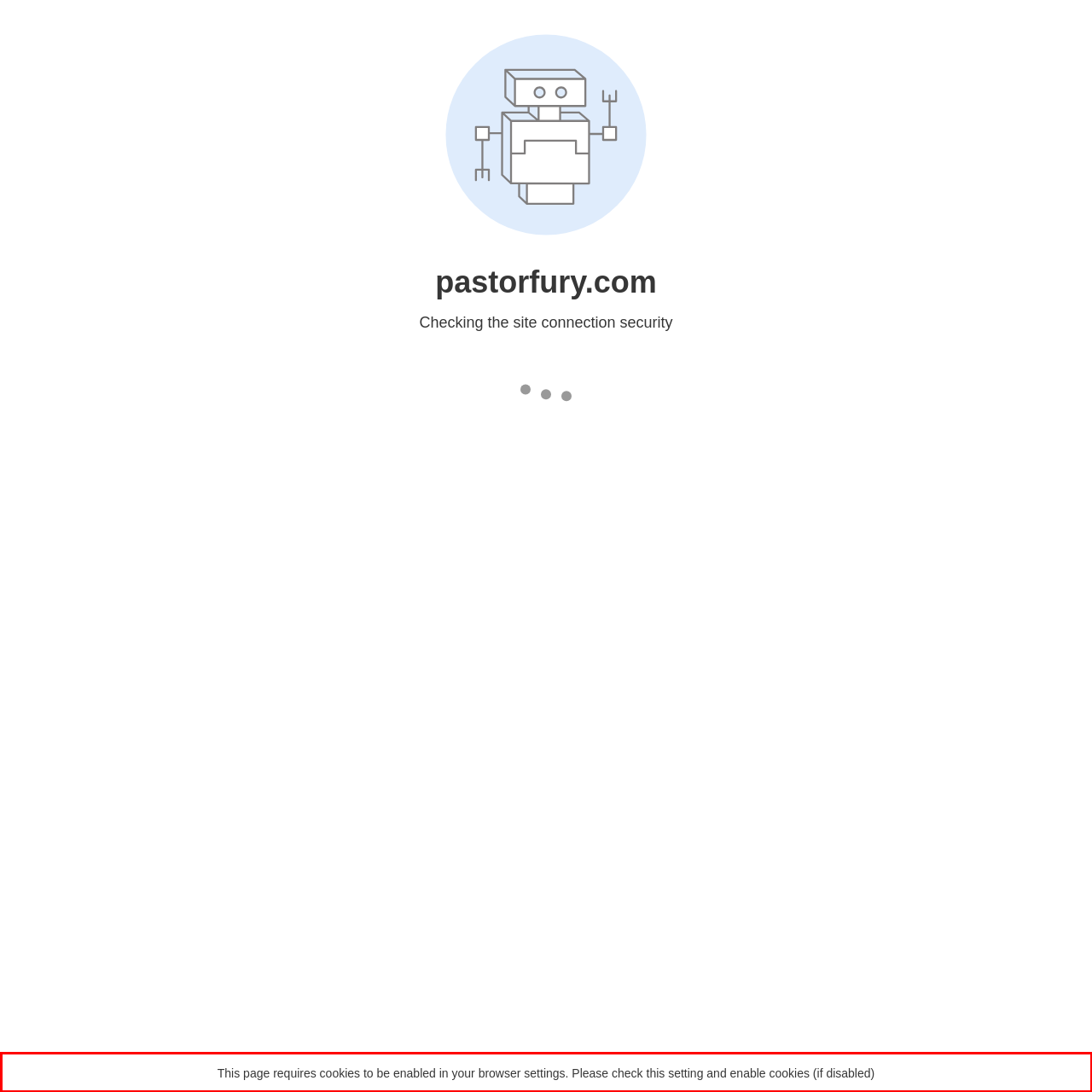You are provided with a webpage screenshot that includes a red rectangle bounding box. Extract the text content from within the bounding box using OCR.

This page requires cookies to be enabled in your browser settings. Please check this setting and enable cookies (if disabled)